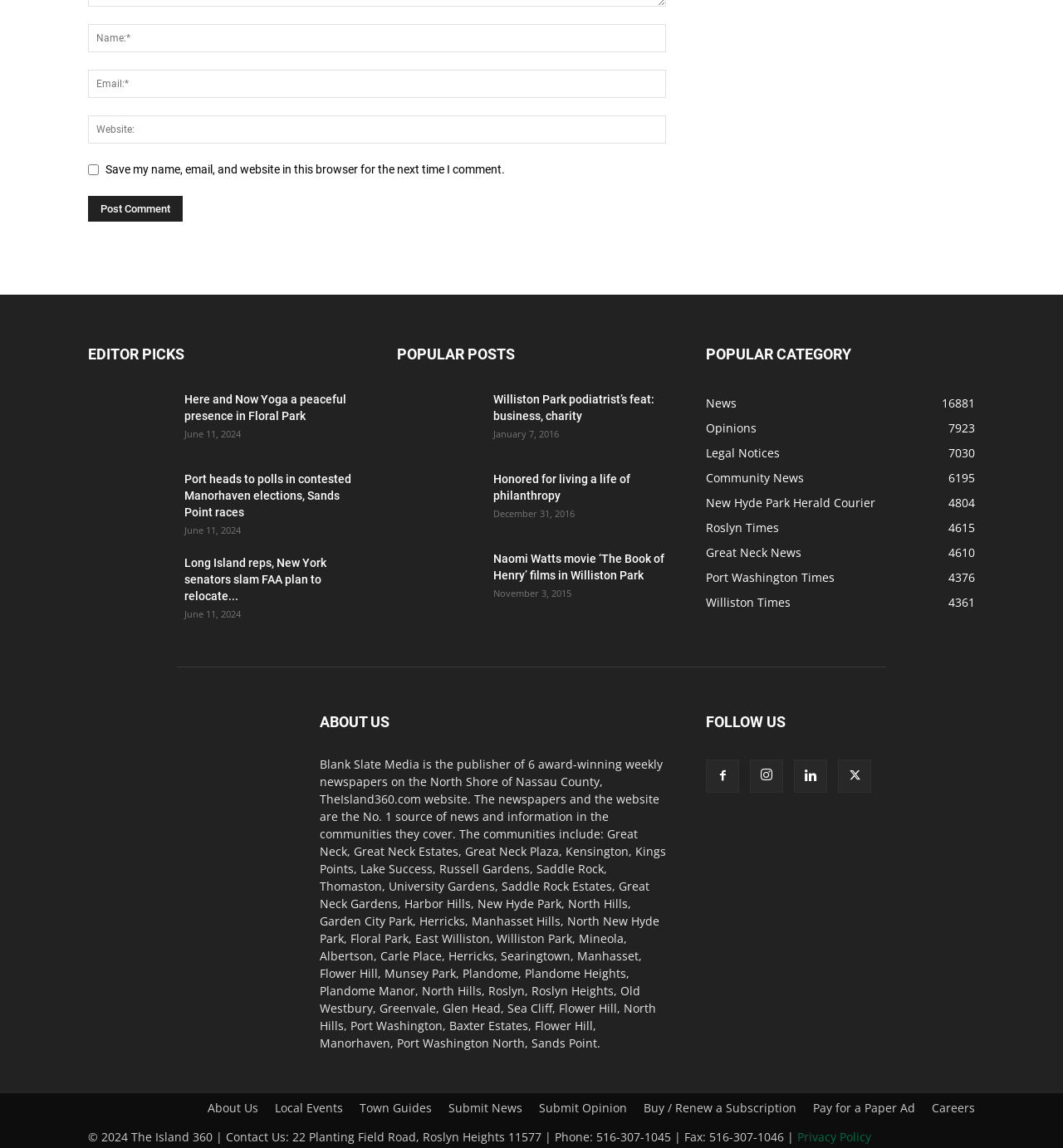Determine the bounding box coordinates of the region that needs to be clicked to achieve the task: "Read the article 'Here and Now Yoga a peaceful presence in Floral Park'".

[0.083, 0.341, 0.161, 0.391]